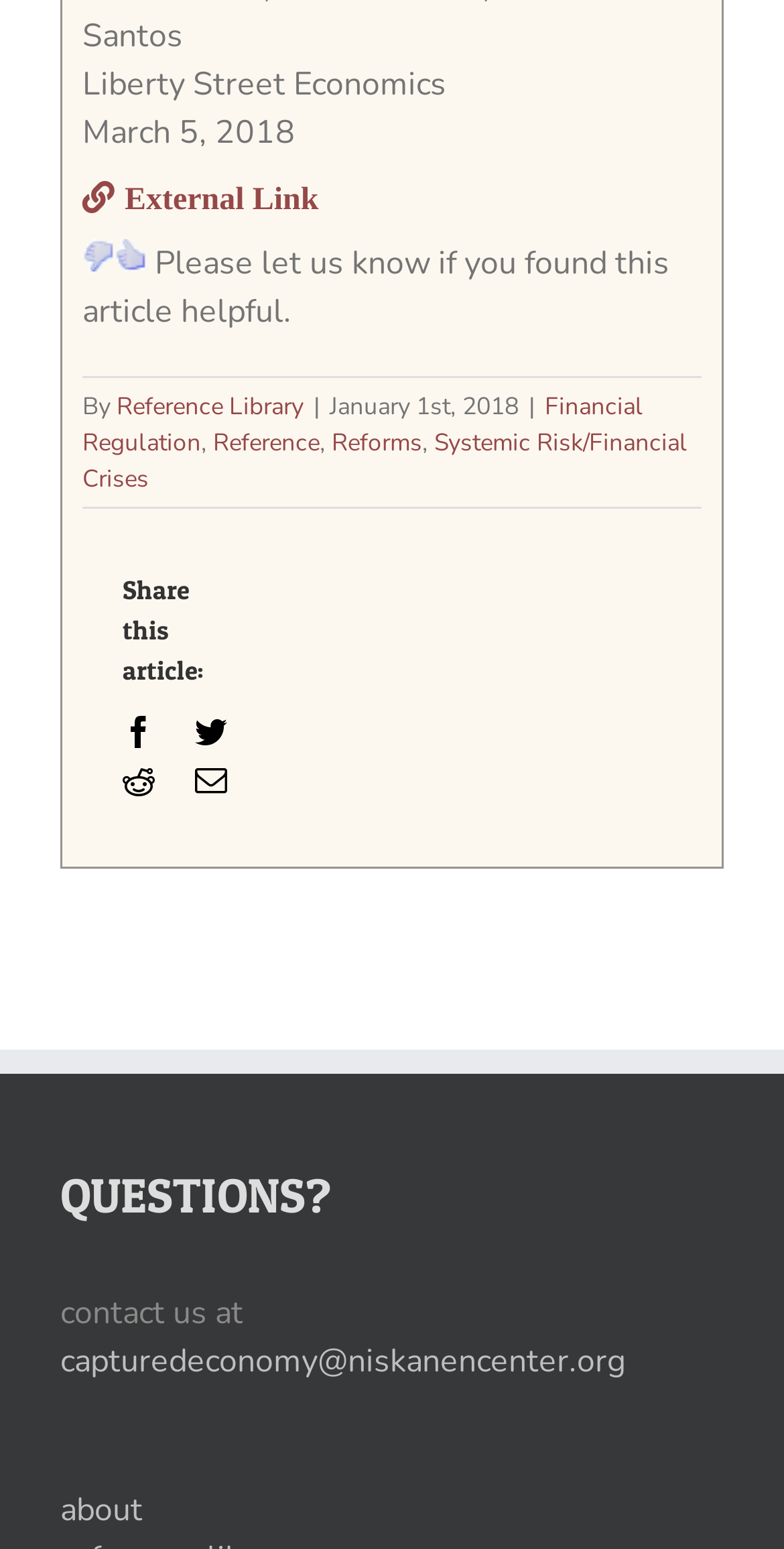Find the bounding box coordinates of the clickable element required to execute the following instruction: "Click on the 'Reference Library' link". Provide the coordinates as four float numbers between 0 and 1, i.e., [left, top, right, bottom].

[0.149, 0.252, 0.387, 0.273]